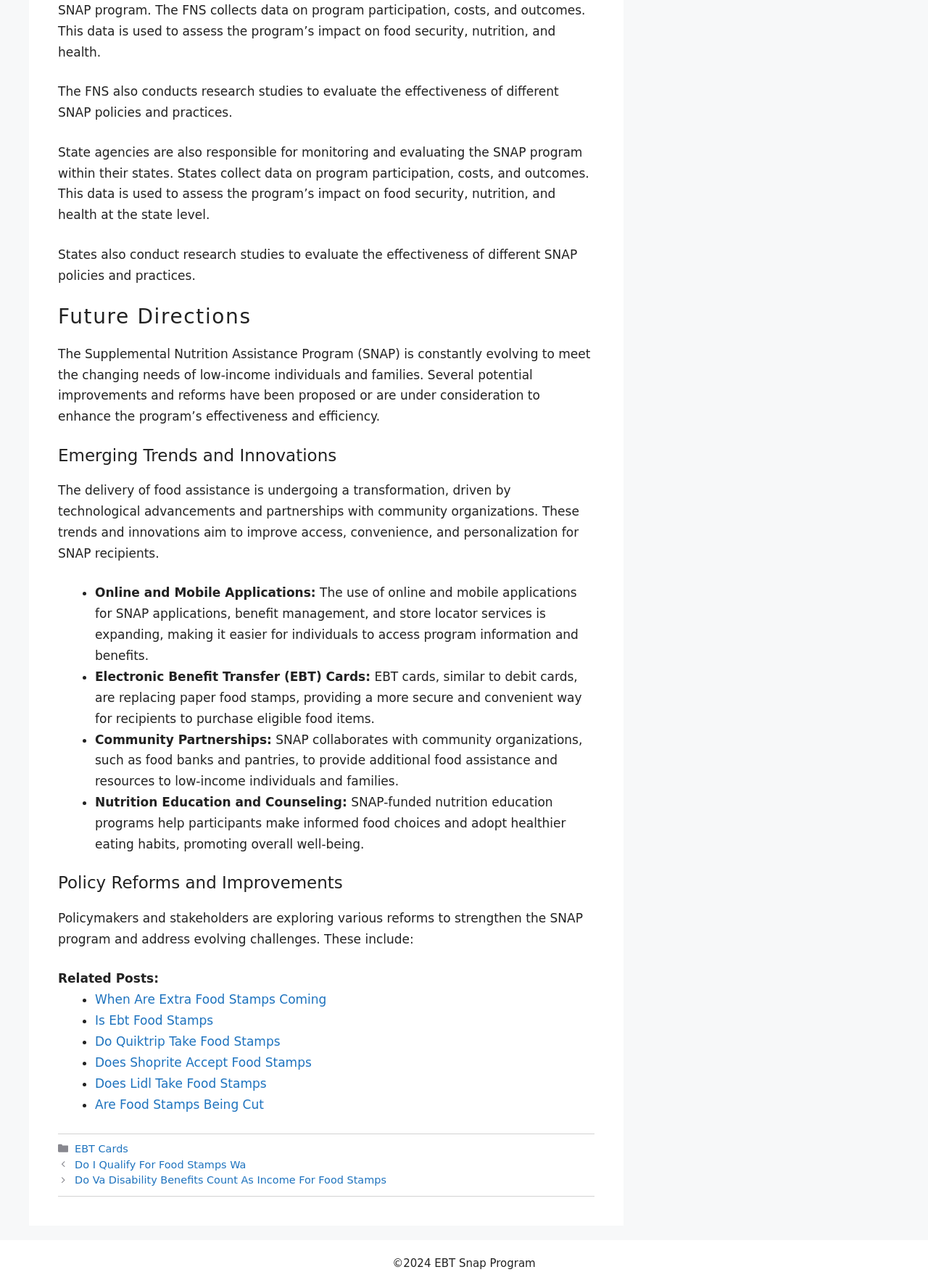Kindly determine the bounding box coordinates of the area that needs to be clicked to fulfill this instruction: "Click on 'Do Quiktrip Take Food Stamps'".

[0.102, 0.803, 0.302, 0.814]